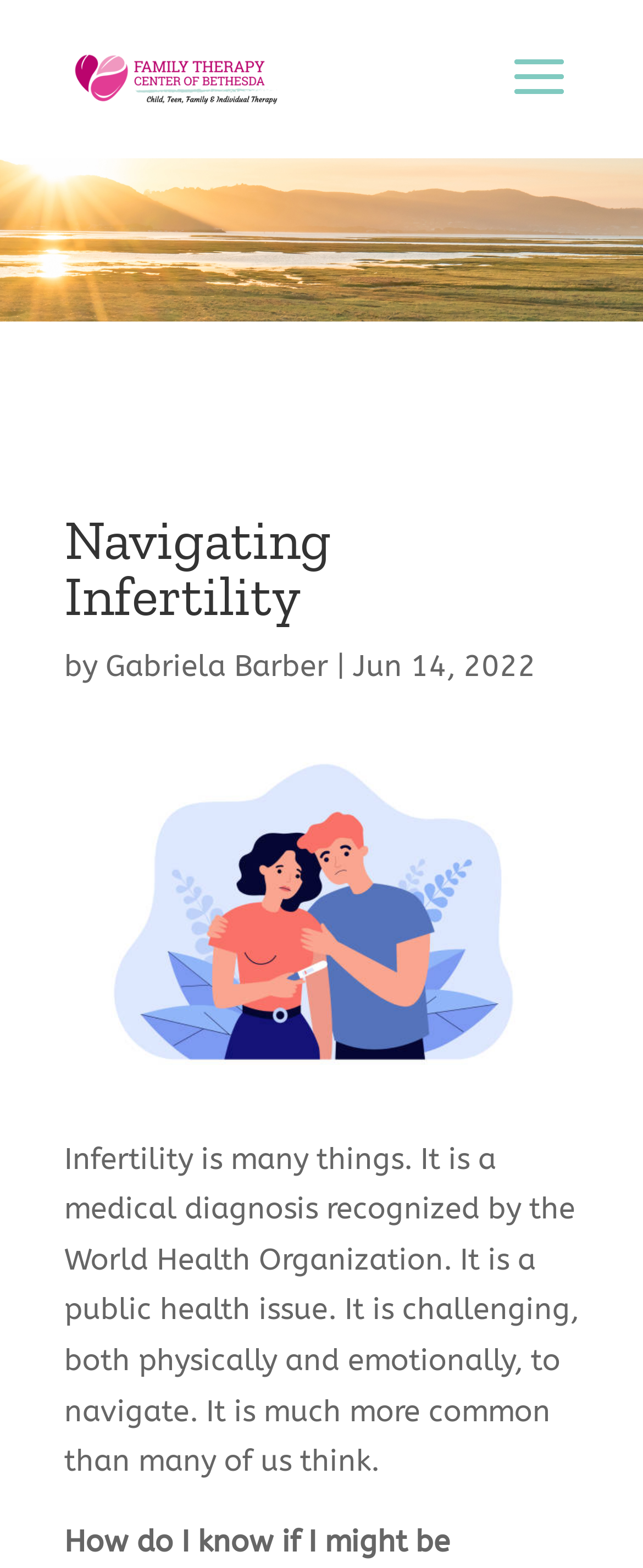When was the article 'Navigating Infertility' published?
From the image, respond with a single word or phrase.

Jun 14, 2022